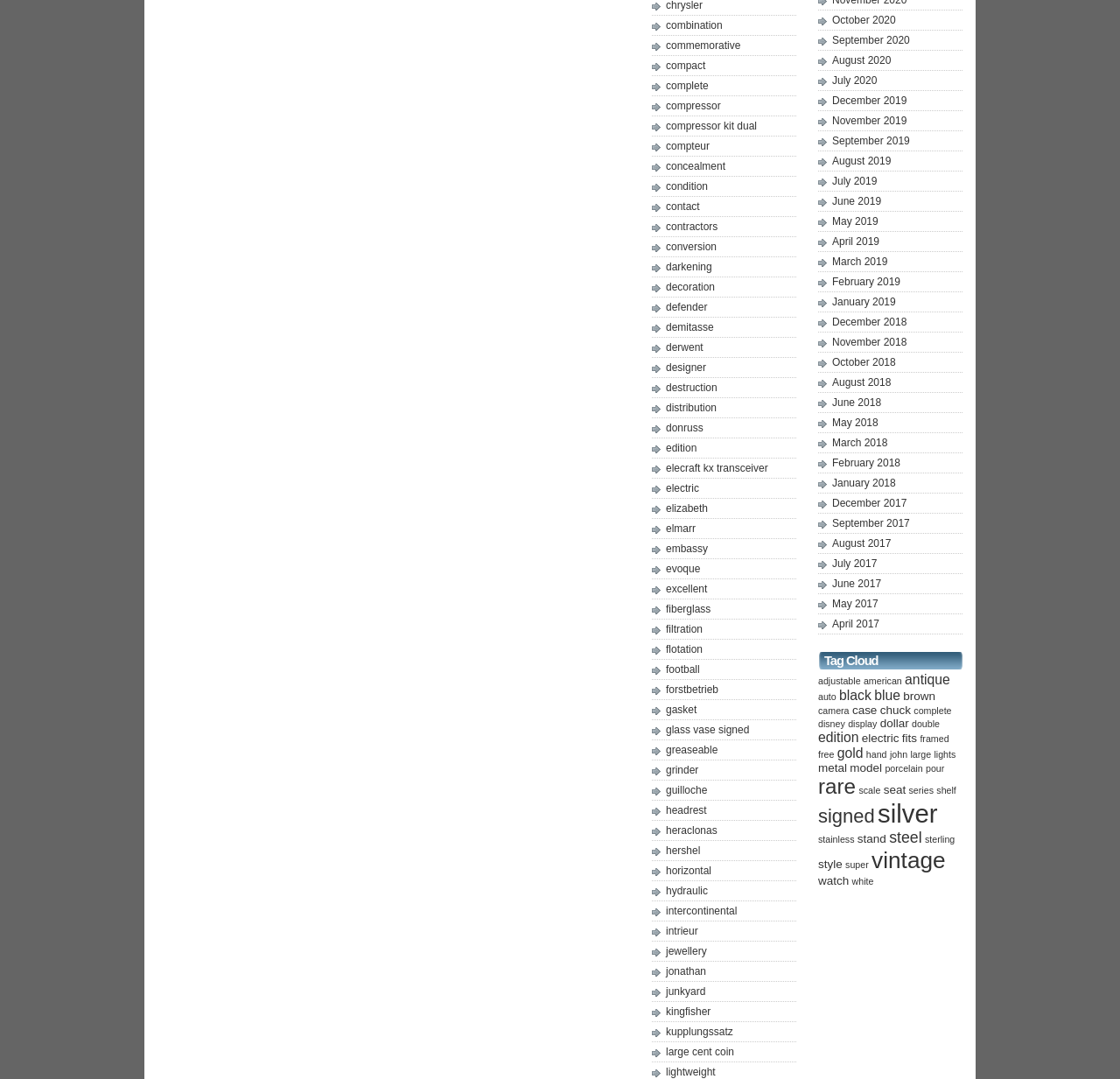Identify the bounding box coordinates for the UI element described by the following text: "August 2020". Provide the coordinates as four float numbers between 0 and 1, in the format [left, top, right, bottom].

[0.743, 0.05, 0.796, 0.062]